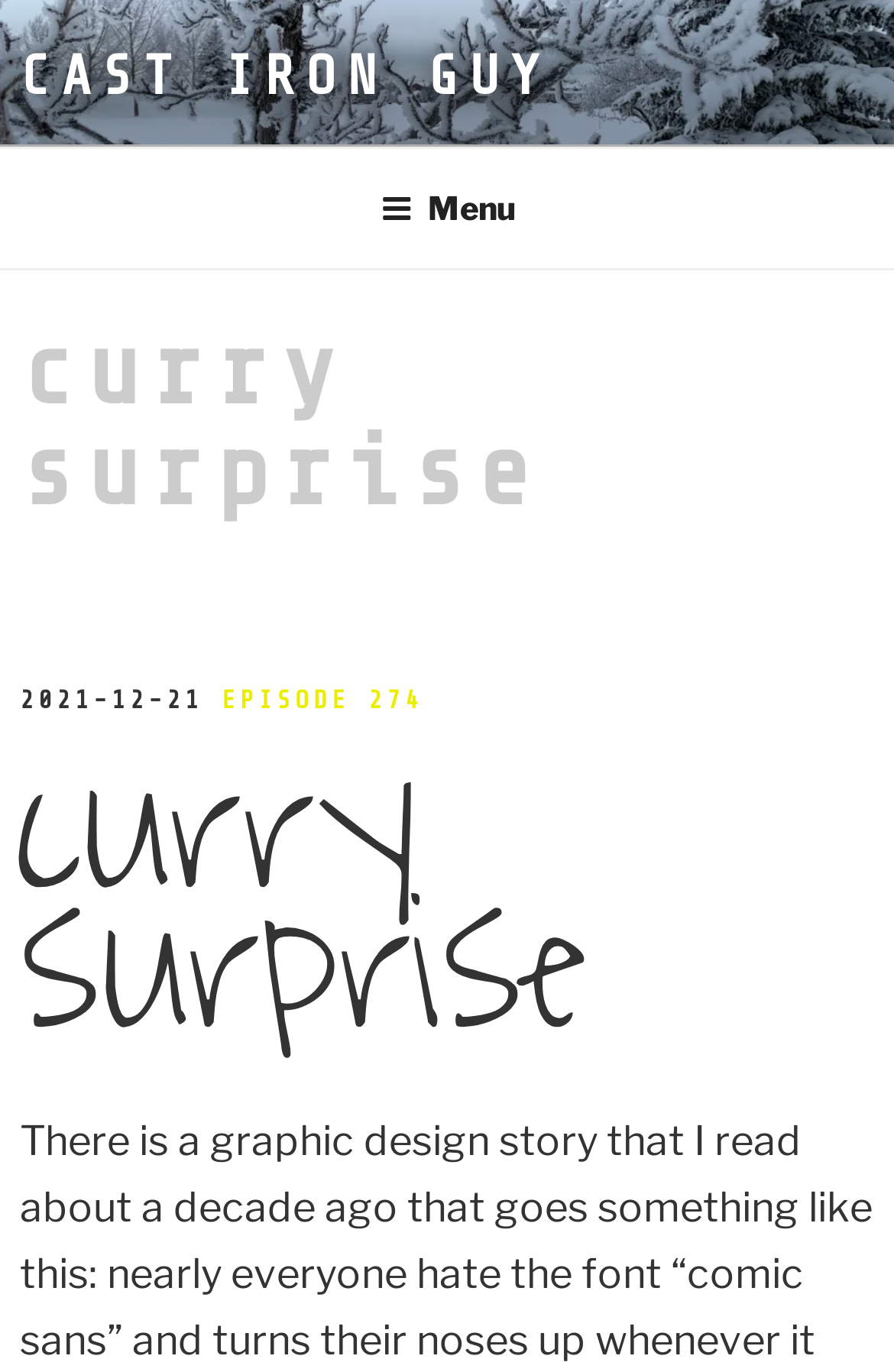Determine the bounding box coordinates for the UI element with the following description: "Curry Surprise". The coordinates should be four float numbers between 0 and 1, represented as [left, top, right, bottom].

[0.017, 0.482, 0.838, 0.827]